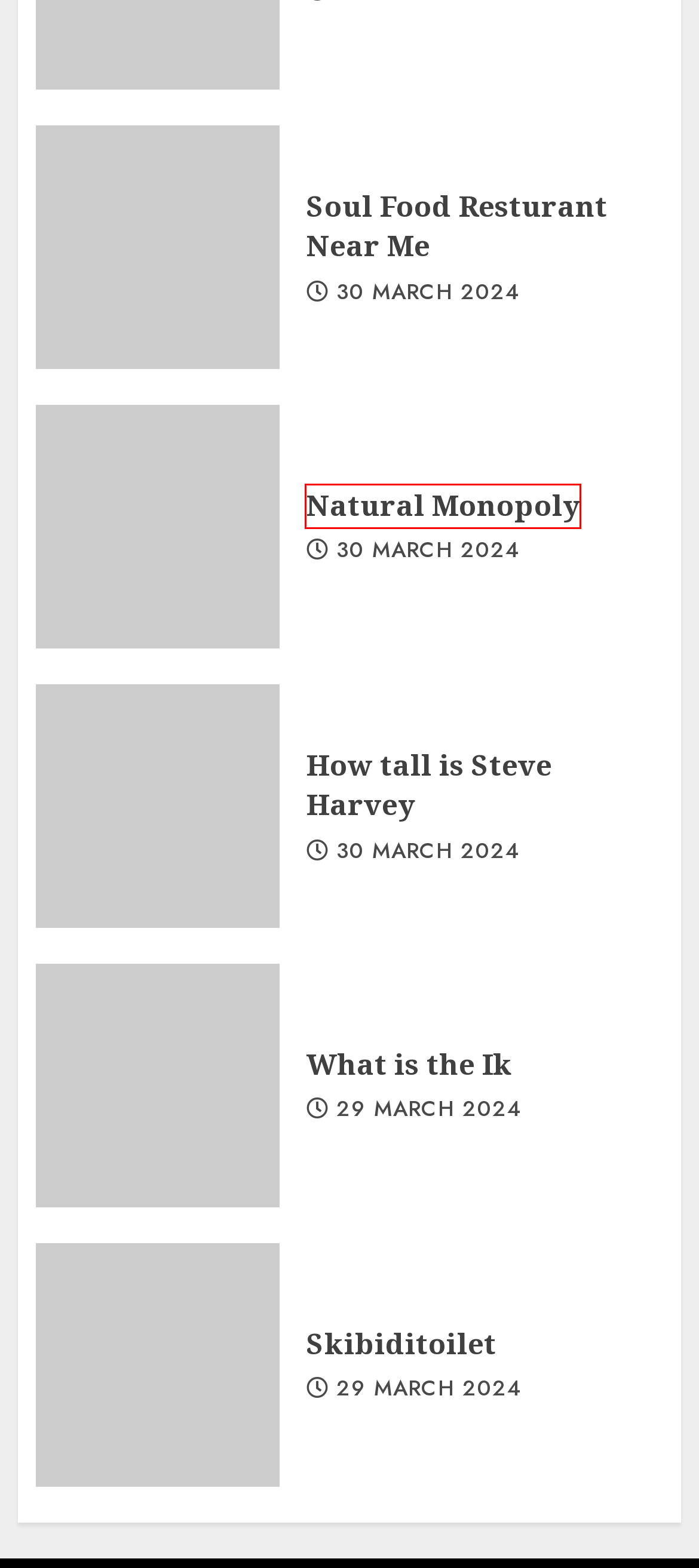You have a screenshot showing a webpage with a red bounding box highlighting an element. Choose the webpage description that best fits the new webpage after clicking the highlighted element. The descriptions are:
A. How tall is Steve Harvey - thinkifice.com
B. Soul Food Resturant Near Me - thinkifice.com
C. March 2024 - thinkifice.com
D. Castlevania season 5 - thinkifice.com
E. Where Can You Find the Latest Fashion Trends - goodsnewsnetworks.com
F. What is the Ik - thinkifice.com
G. Natural Monopoly - thinkifice.com
H. Skibiditoilet - thinkifice.com

G